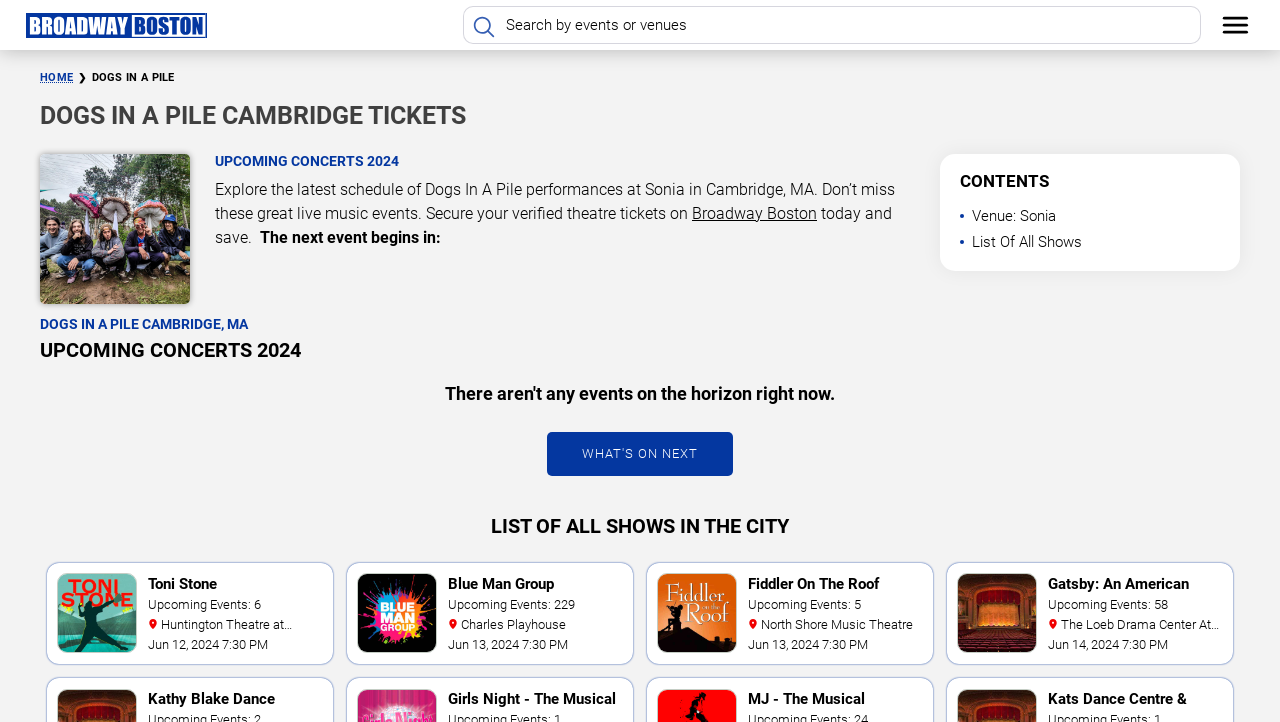Identify the bounding box coordinates of the clickable region necessary to fulfill the following instruction: "Search by events or venues". The bounding box coordinates should be four float numbers between 0 and 1, i.e., [left, top, right, bottom].

[0.394, 0.01, 0.938, 0.06]